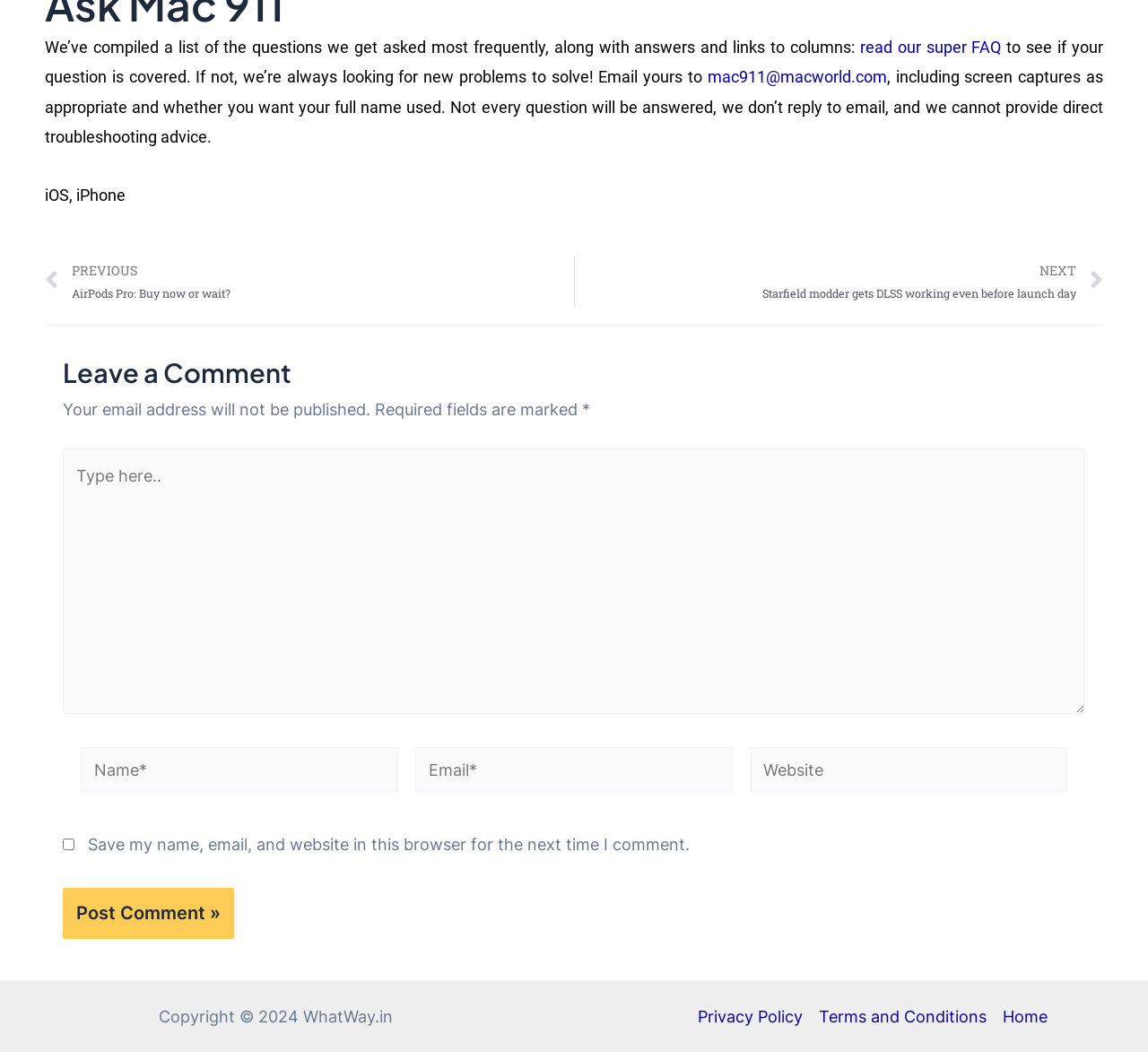Please predict the bounding box coordinates of the element's region where a click is necessary to complete the following instruction: "post your comment". The coordinates should be represented by four float numbers between 0 and 1, i.e., [left, top, right, bottom].

[0.055, 0.844, 0.204, 0.893]